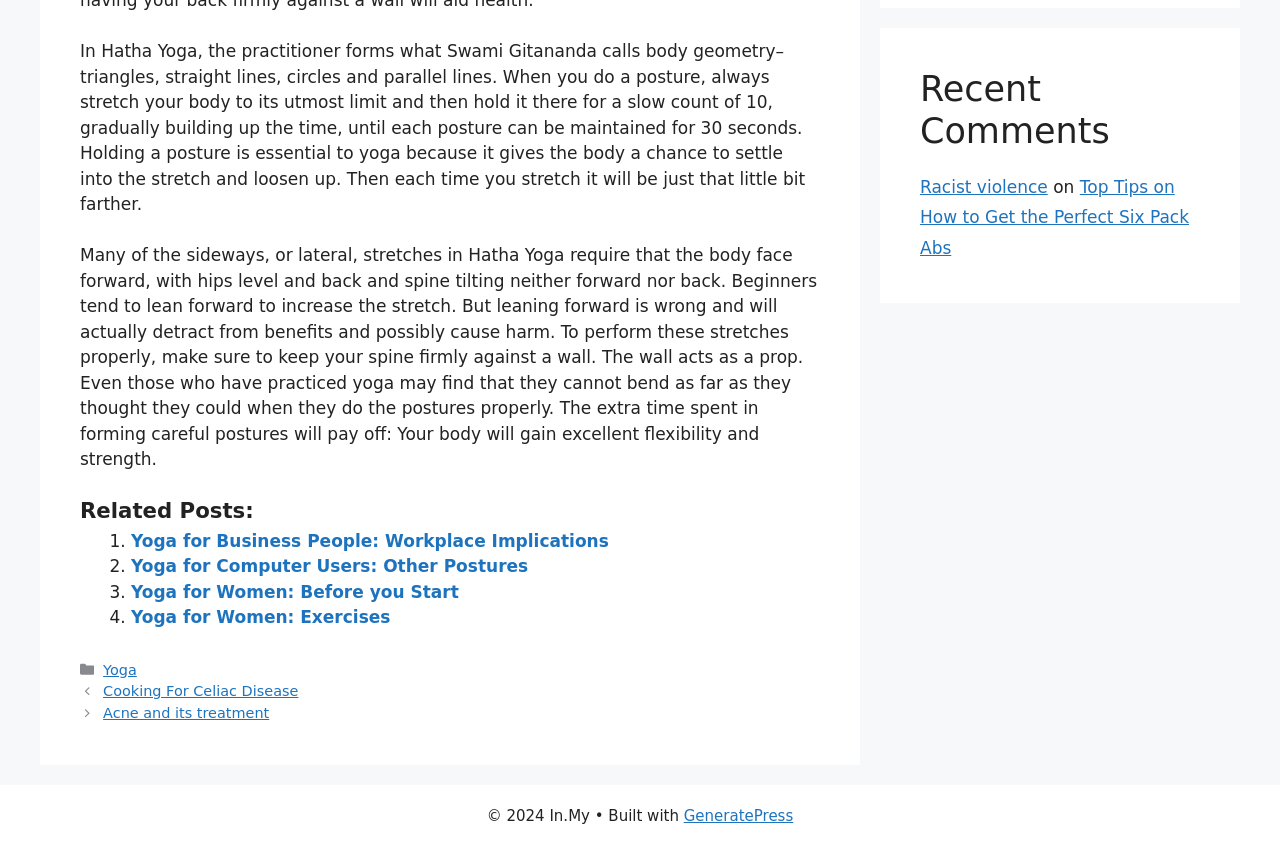Identify the bounding box of the UI component described as: "Racist violence".

[0.719, 0.208, 0.819, 0.232]